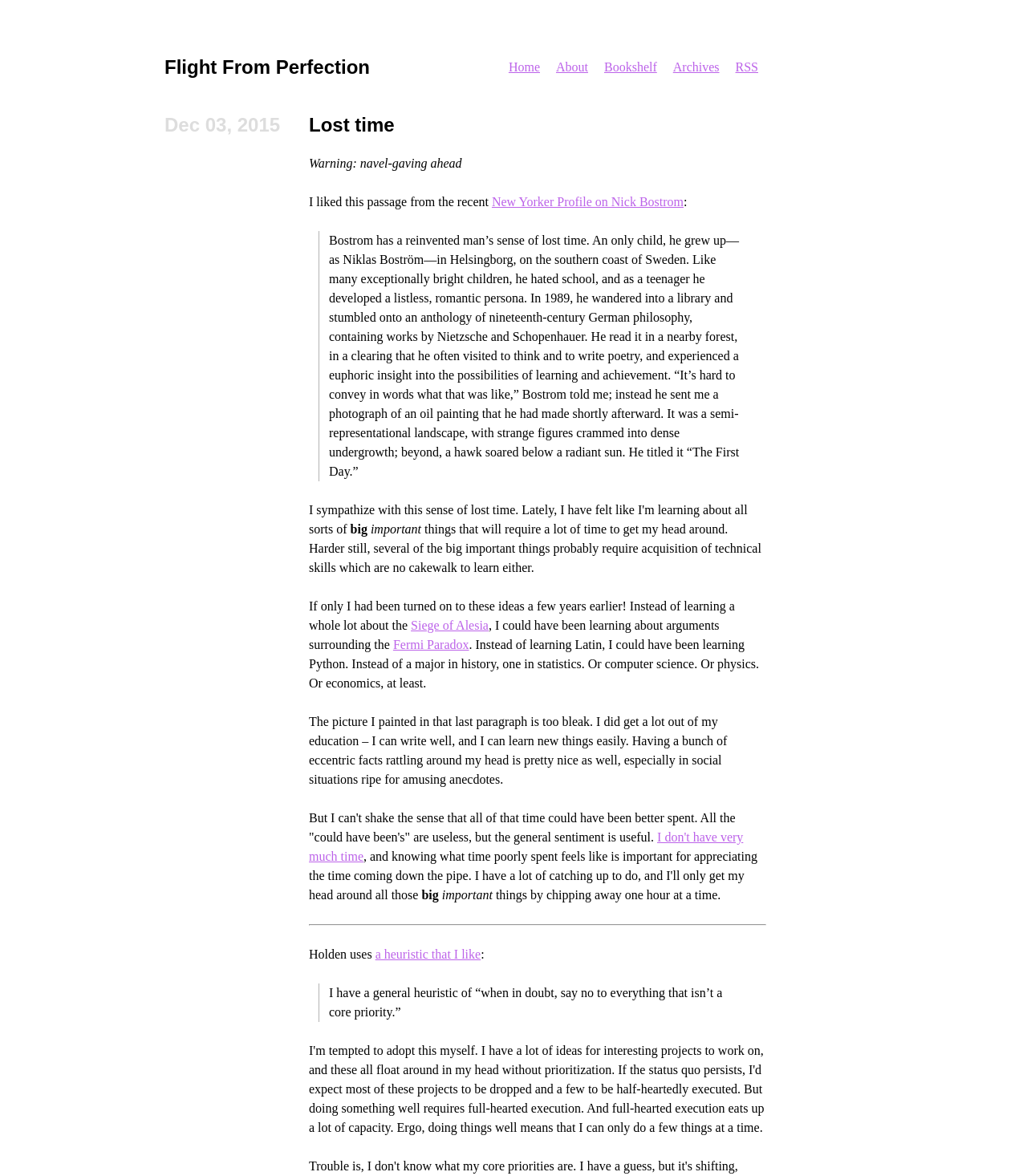Pinpoint the bounding box coordinates for the area that should be clicked to perform the following instruction: "Check the heuristic mentioned by Holden".

[0.365, 0.806, 0.468, 0.817]